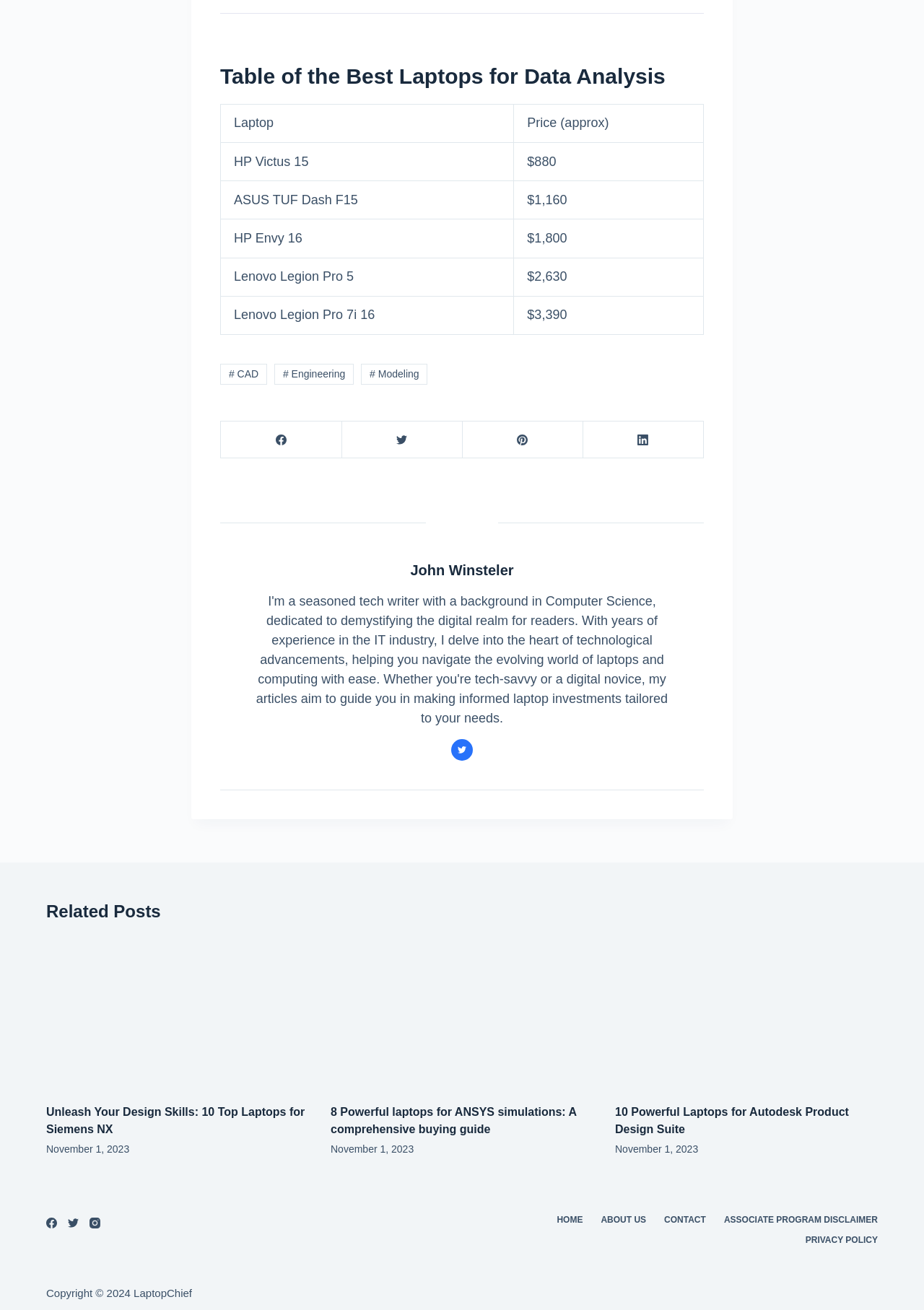Determine the bounding box coordinates of the section to be clicked to follow the instruction: "Click on the 'HP Victus 15' laptop". The coordinates should be given as four float numbers between 0 and 1, formatted as [left, top, right, bottom].

[0.239, 0.109, 0.556, 0.138]